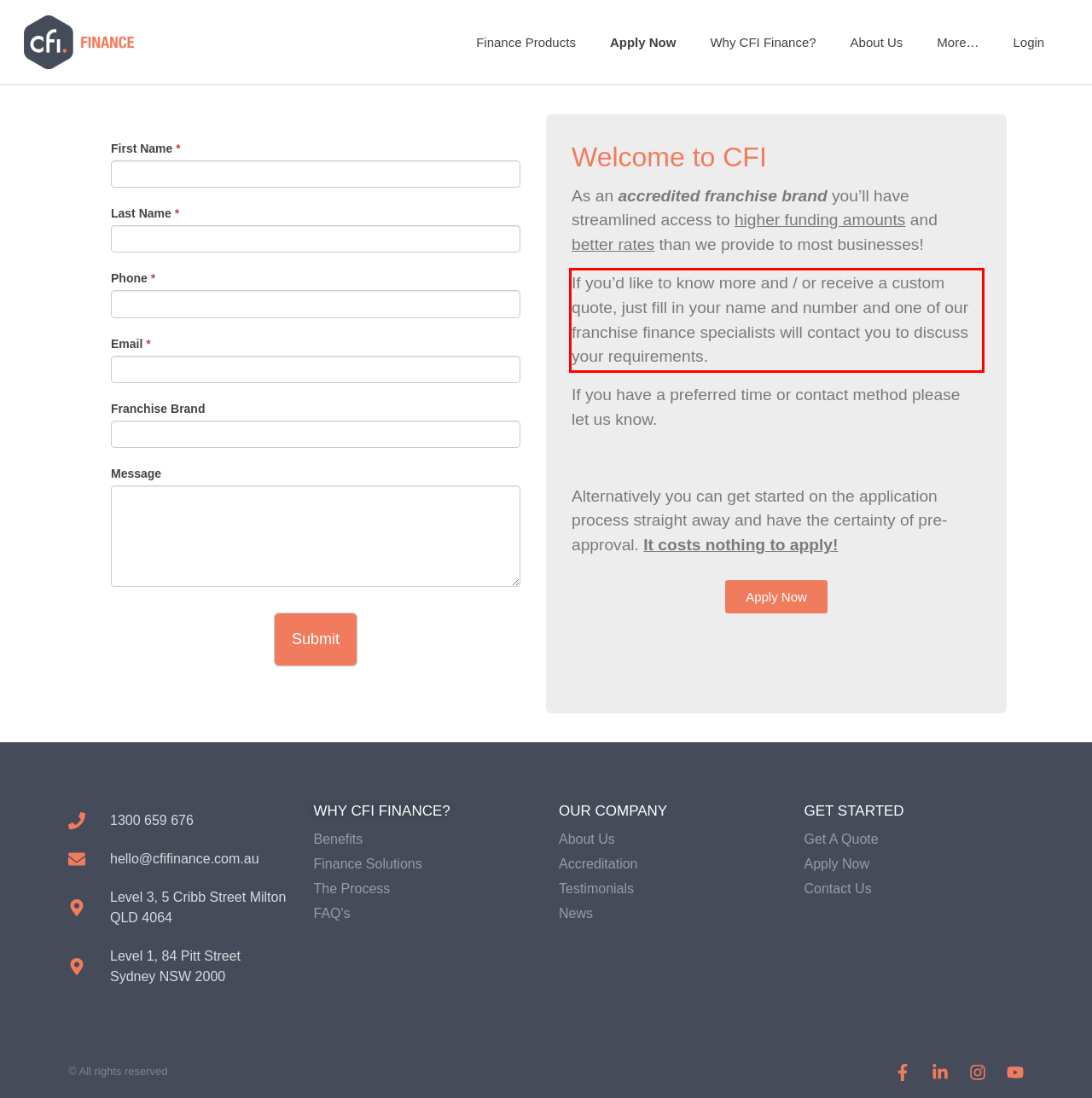Using the provided webpage screenshot, identify and read the text within the red rectangle bounding box.

If you’d like to know more and / or receive a custom quote, just fill in your name and number and one of our franchise finance specialists will contact you to discuss your requirements.